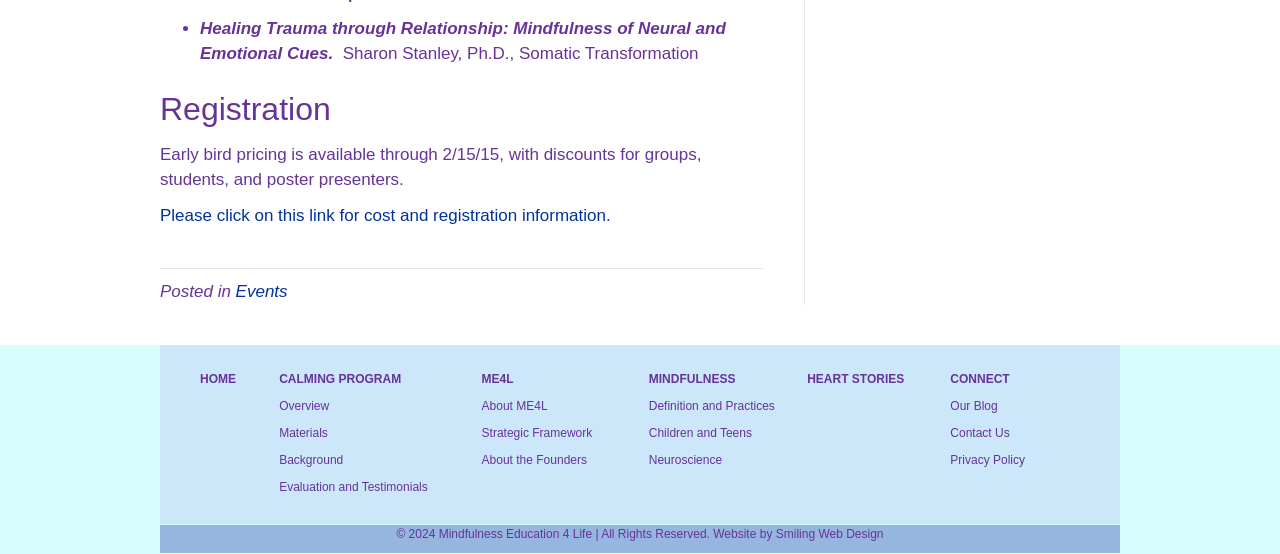Give a one-word or short-phrase answer to the following question: 
How can I get cost and registration information?

Click on the link